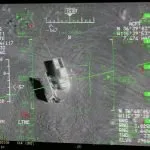What do the green and red highlights suggest?
Your answer should be a single word or phrase derived from the screenshot.

Active monitoring features